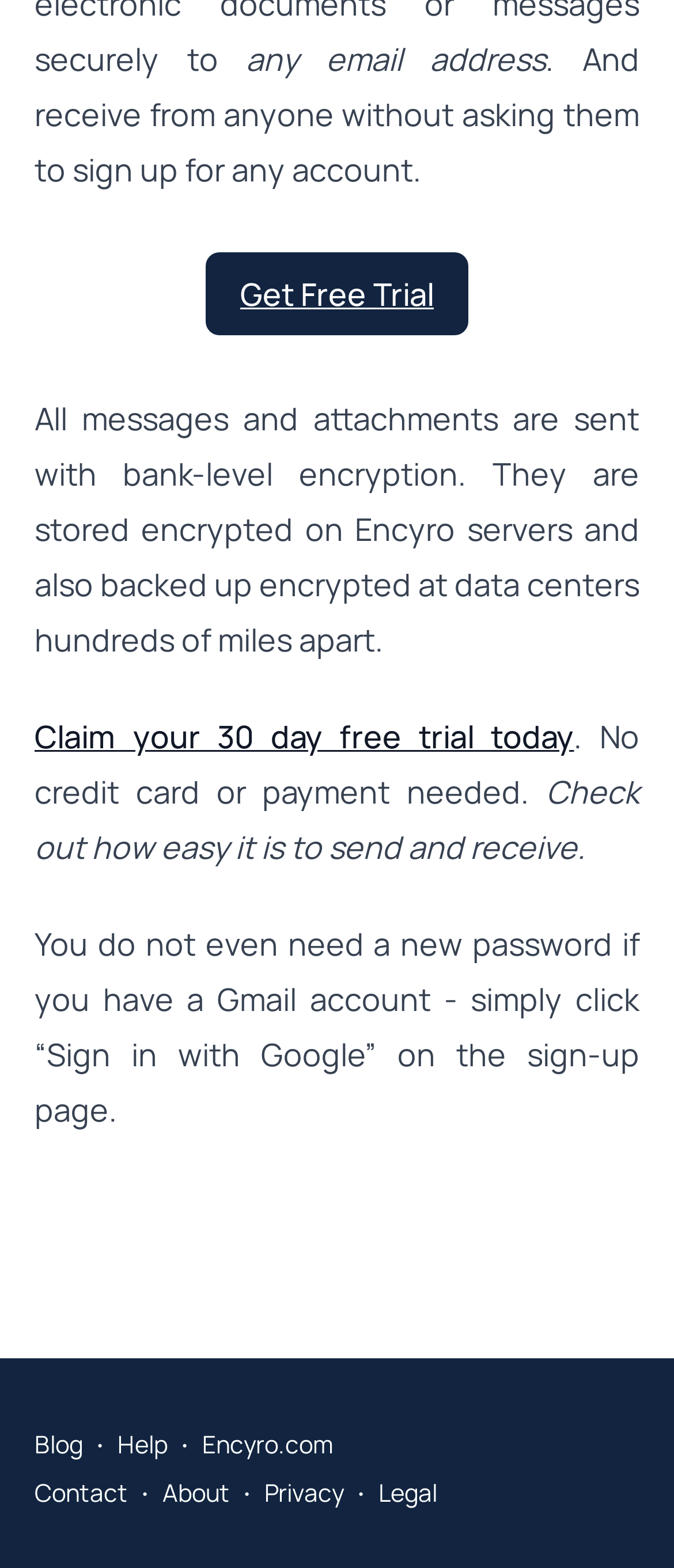Carefully examine the image and provide an in-depth answer to the question: How many navigation links are at the bottom of the page?

By examining the webpage, I count 7 navigation links at the bottom of the page: 'Blog', 'Help', 'Encyro.com', 'Contact', 'About', 'Privacy', and 'Legal'.